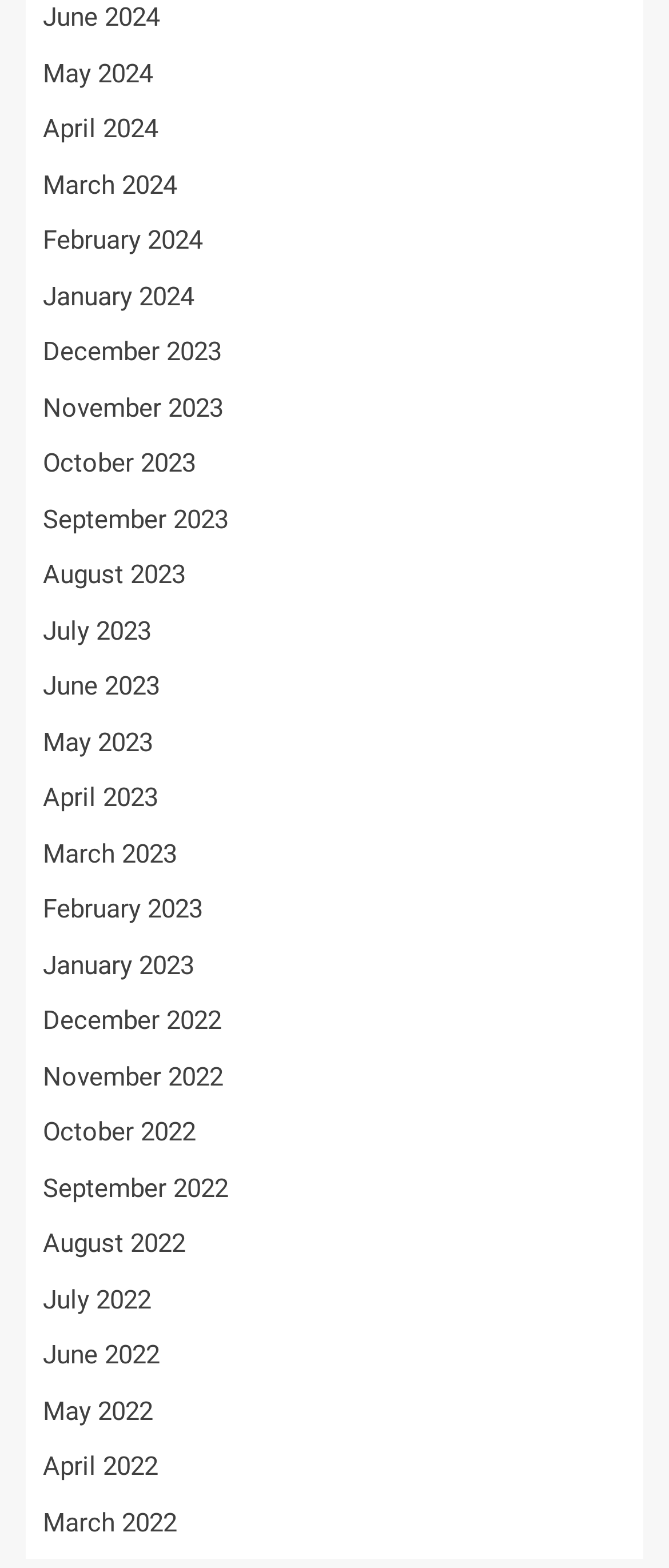Find the bounding box of the UI element described as follows: "March 2022".

[0.064, 0.961, 0.264, 0.981]